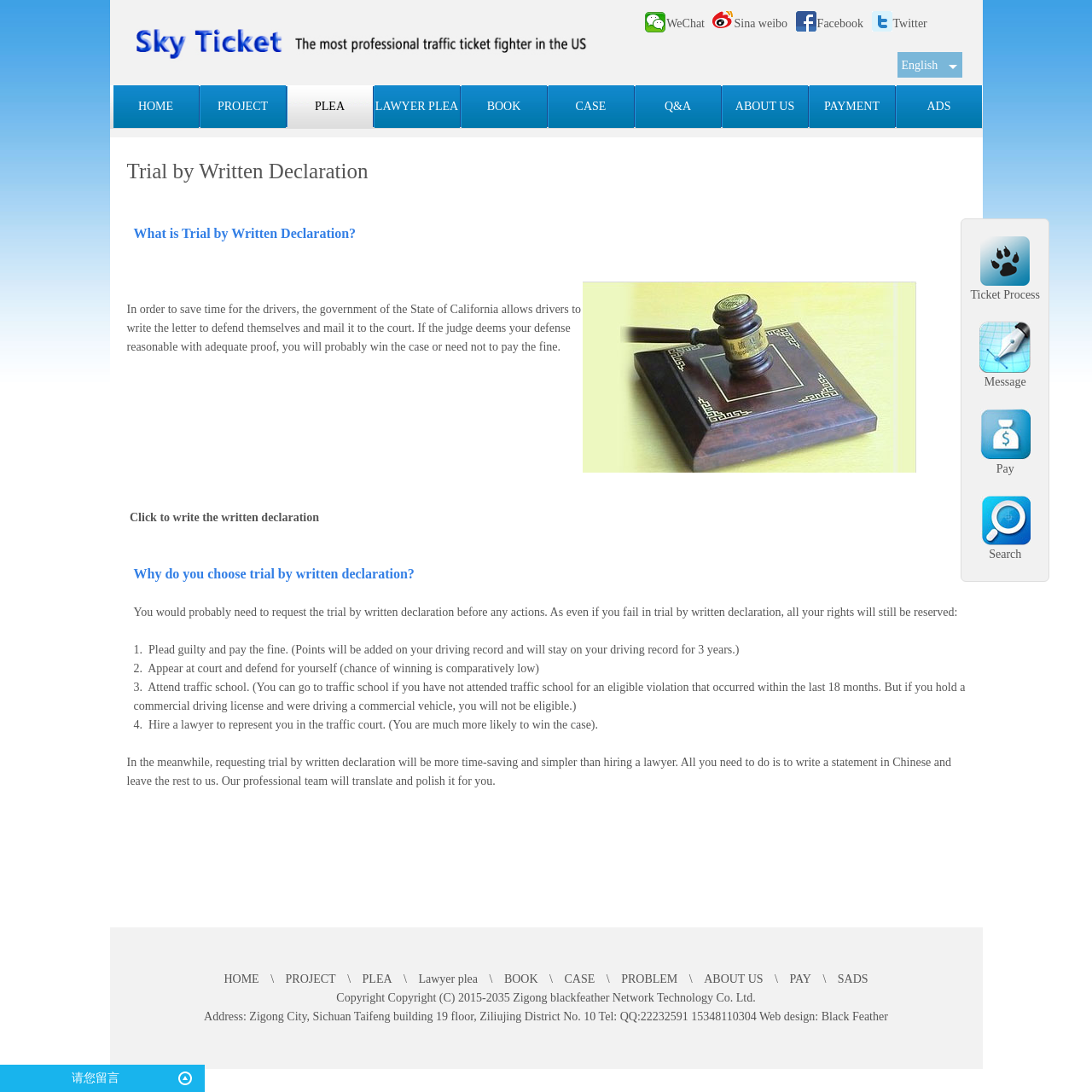Please answer the following question using a single word or phrase: 
What are the social media platforms listed?

WeChat, Sina weibo, Facebook, Twitter